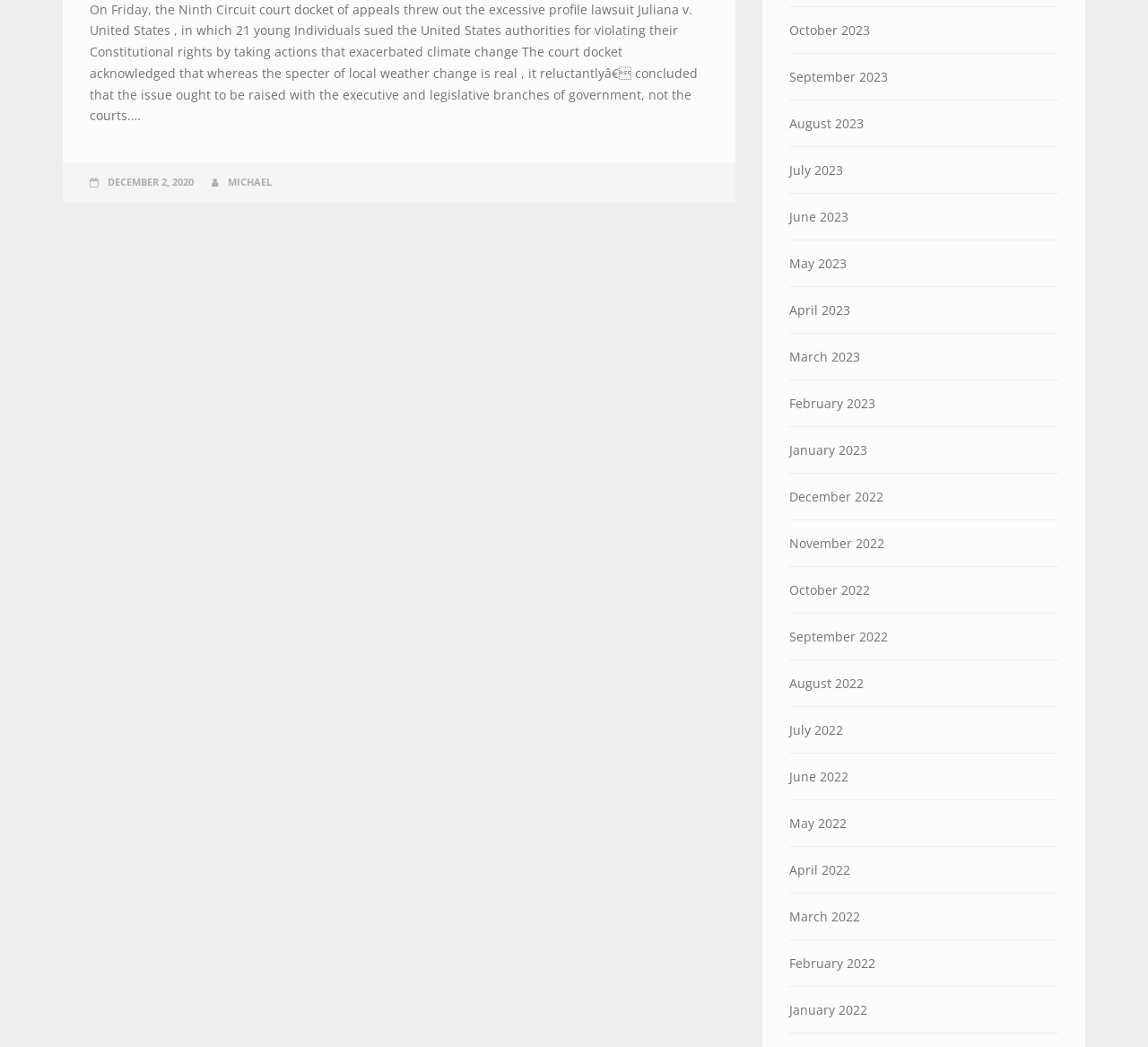Locate the bounding box coordinates of the element that should be clicked to fulfill the instruction: "View news from December 2020".

[0.094, 0.168, 0.169, 0.18]